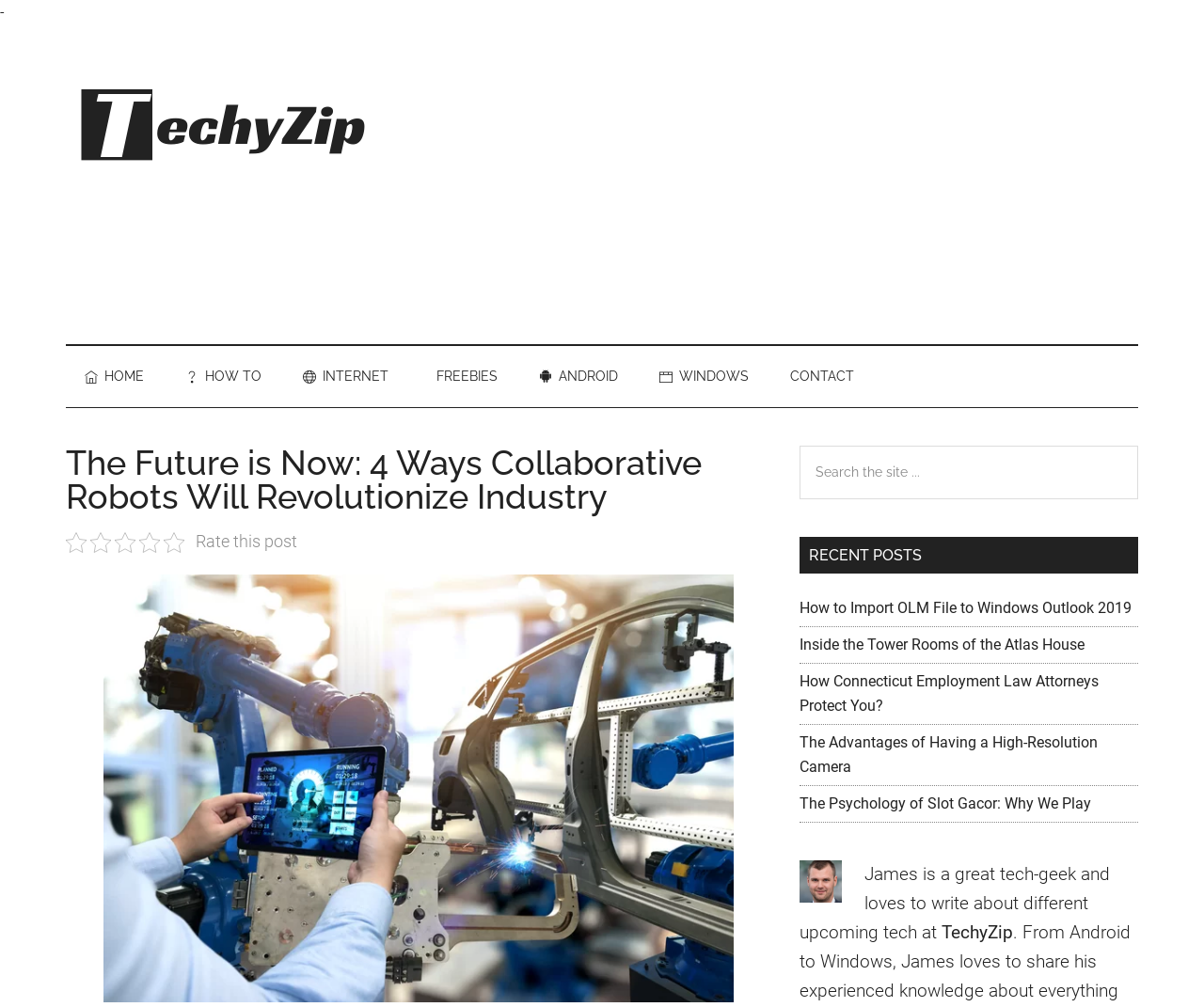Extract the primary header of the webpage and generate its text.

The Future is Now: 4 Ways Collaborative Robots Will Revolutionize Industry